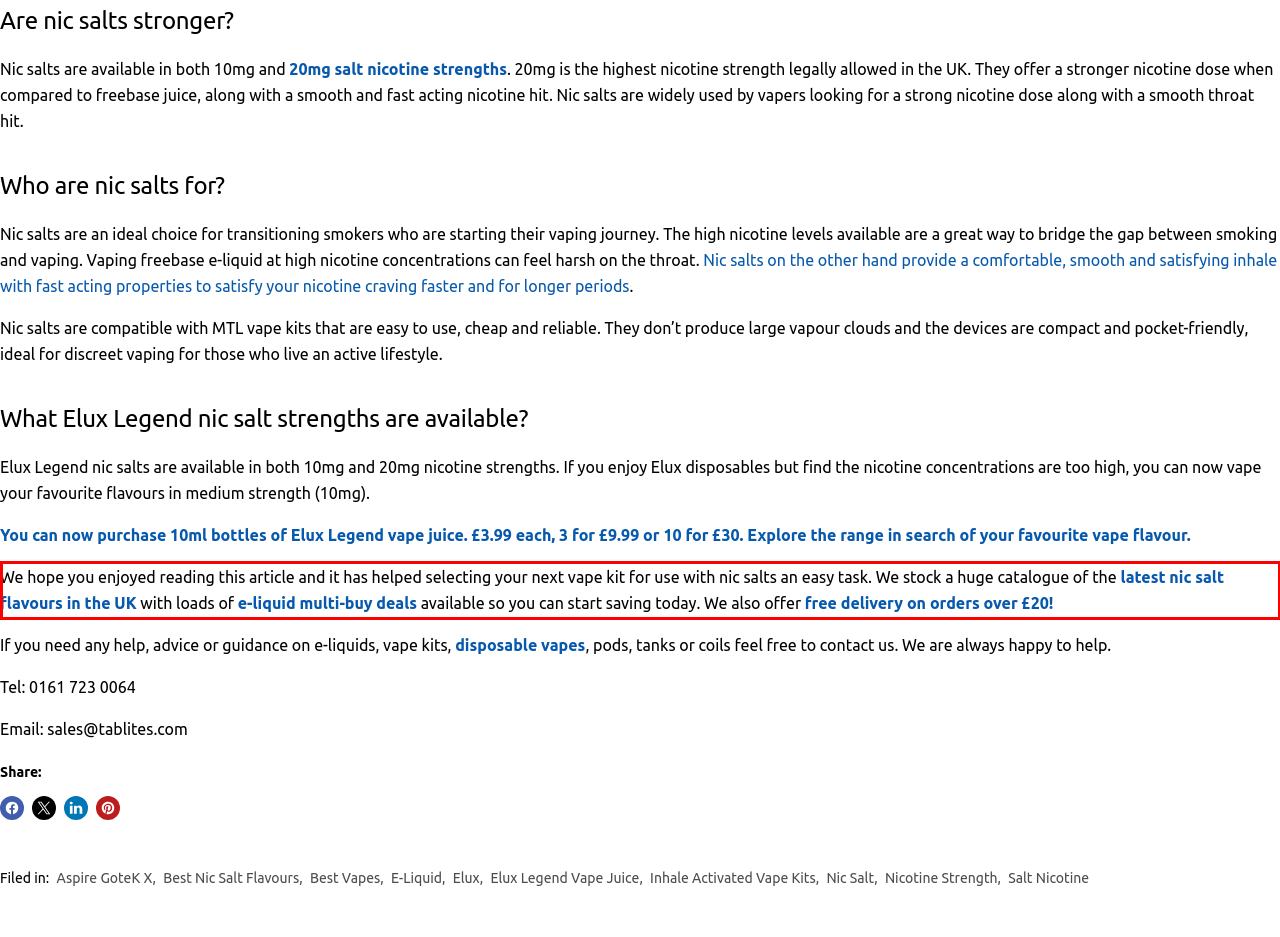In the given screenshot, locate the red bounding box and extract the text content from within it.

We hope you enjoyed reading this article and it has helped selecting your next vape kit for use with nic salts an easy task. We stock a huge catalogue of the latest nic salt flavours in the UK with loads of e-liquid multi-buy deals available so you can start saving today. We also offer free delivery on orders over £20!